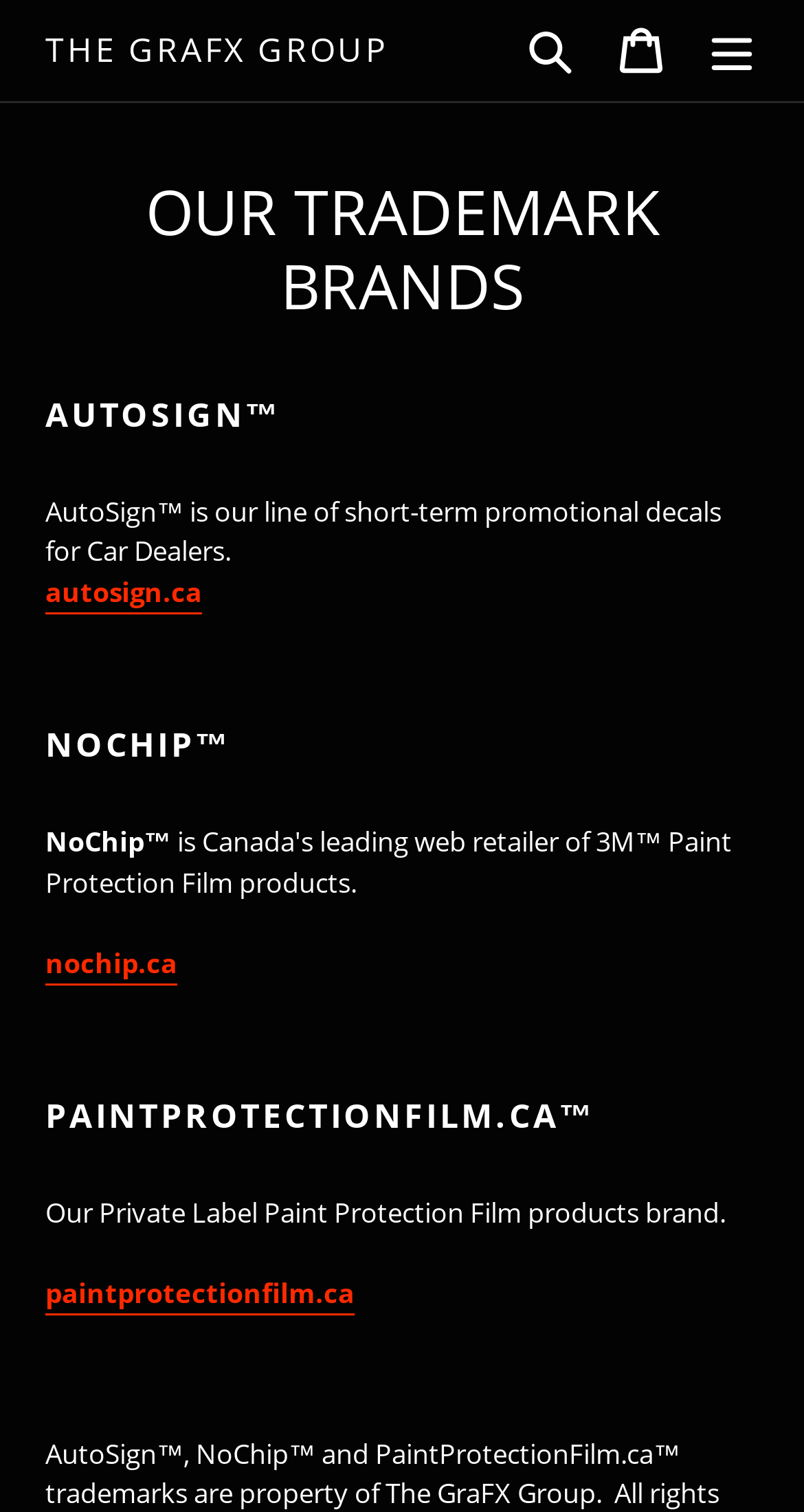What type of products does NoChip™ offer?
Based on the image, please offer an in-depth response to the question.

According to the webpage, NoChip™ is Canada's leading web retailer of 3M™ Paint Protection Film products. This information is provided under the heading 'NOCHIP™'.